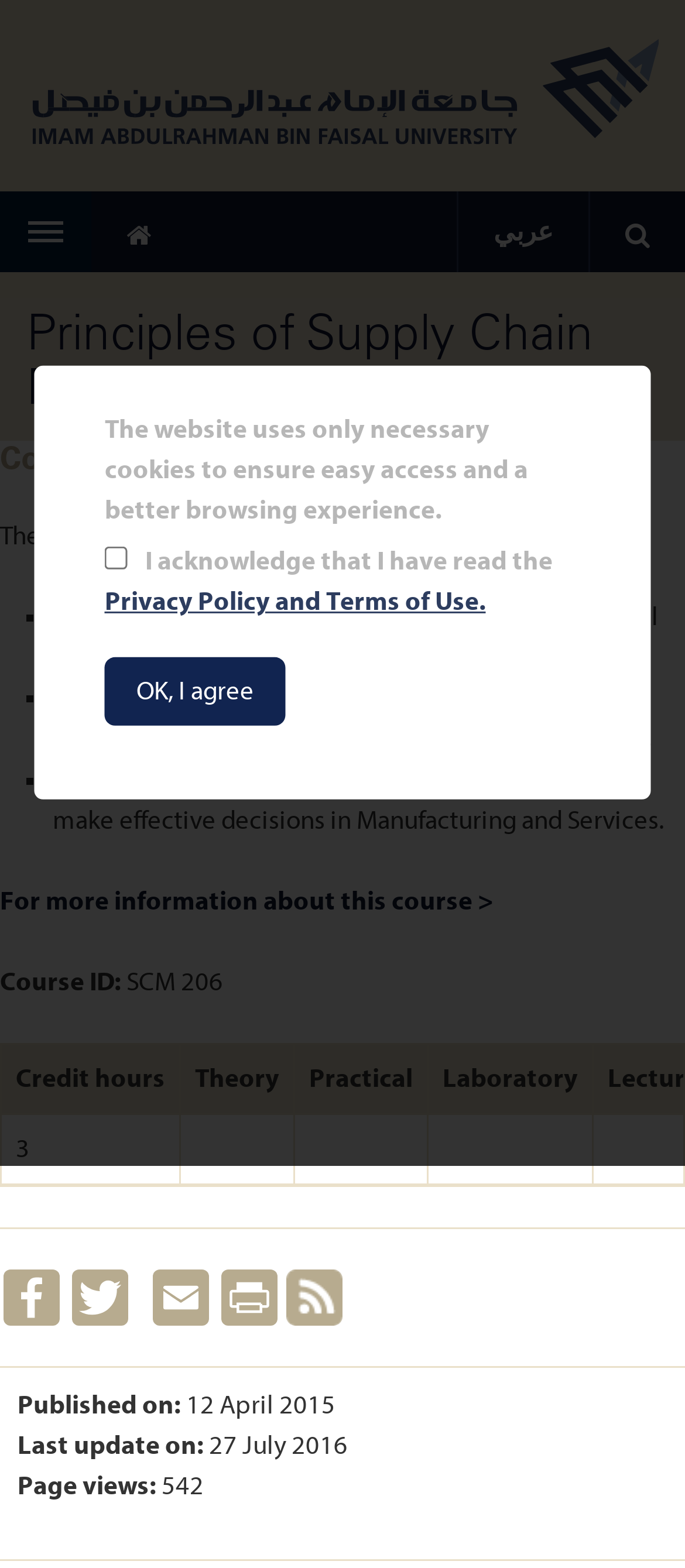What are the three things students will learn in this course?
Refer to the image and give a detailed answer to the question.

The three things students will learn in this course can be found in the article section of the webpage, where it is listed as three bullet points: 'Students will gain an understanding of the fundamental elements of Supply Chain Management.', 'Students will be taught the process of how to manage Quality and Capacity in the Supply Chain Environment.', and 'Students will be introduce to the techniques of how to make effective decisions in Manufacturing and Services.'.